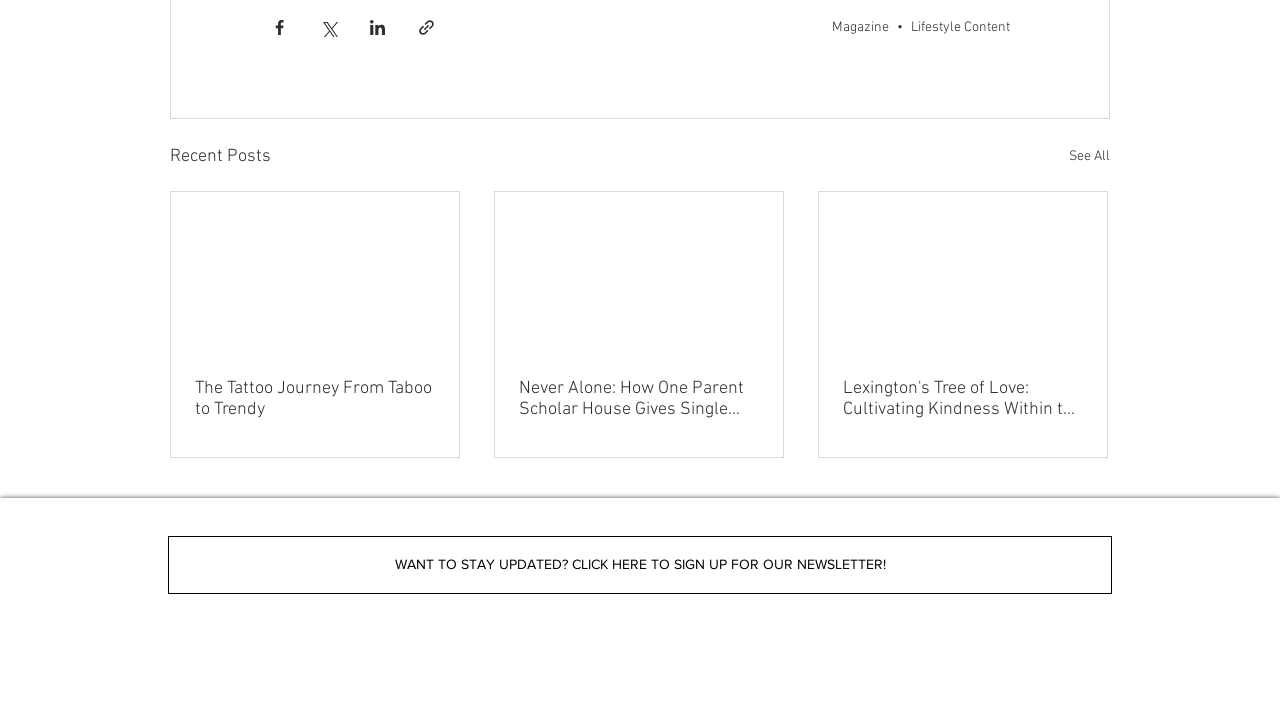From the given element description: "Lifestyle Content", find the bounding box for the UI element. Provide the coordinates as four float numbers between 0 and 1, in the order [left, top, right, bottom].

[0.712, 0.026, 0.789, 0.05]